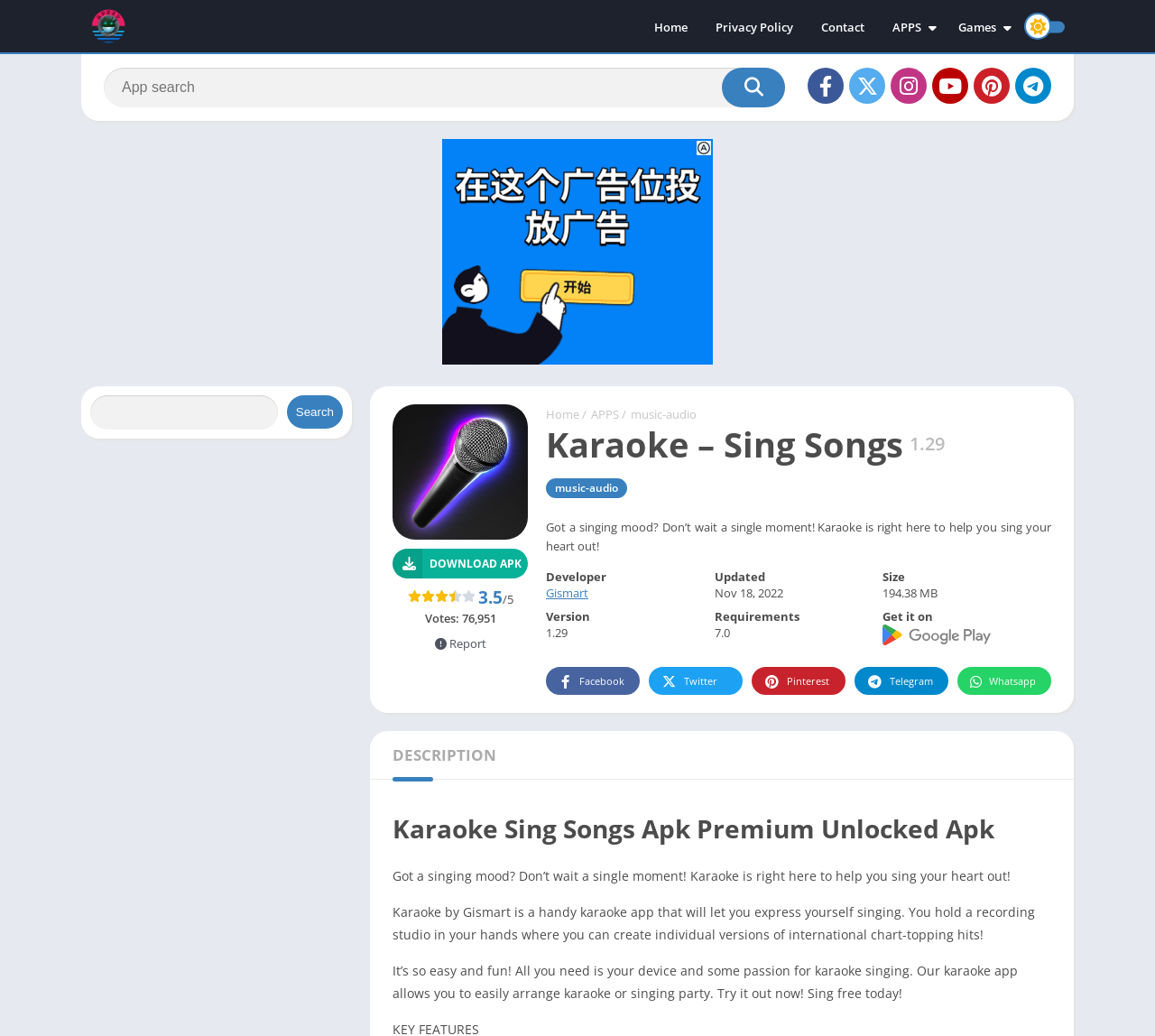Locate the bounding box coordinates of the element you need to click to accomplish the task described by this instruction: "Go to the Facebook page".

[0.473, 0.644, 0.554, 0.671]